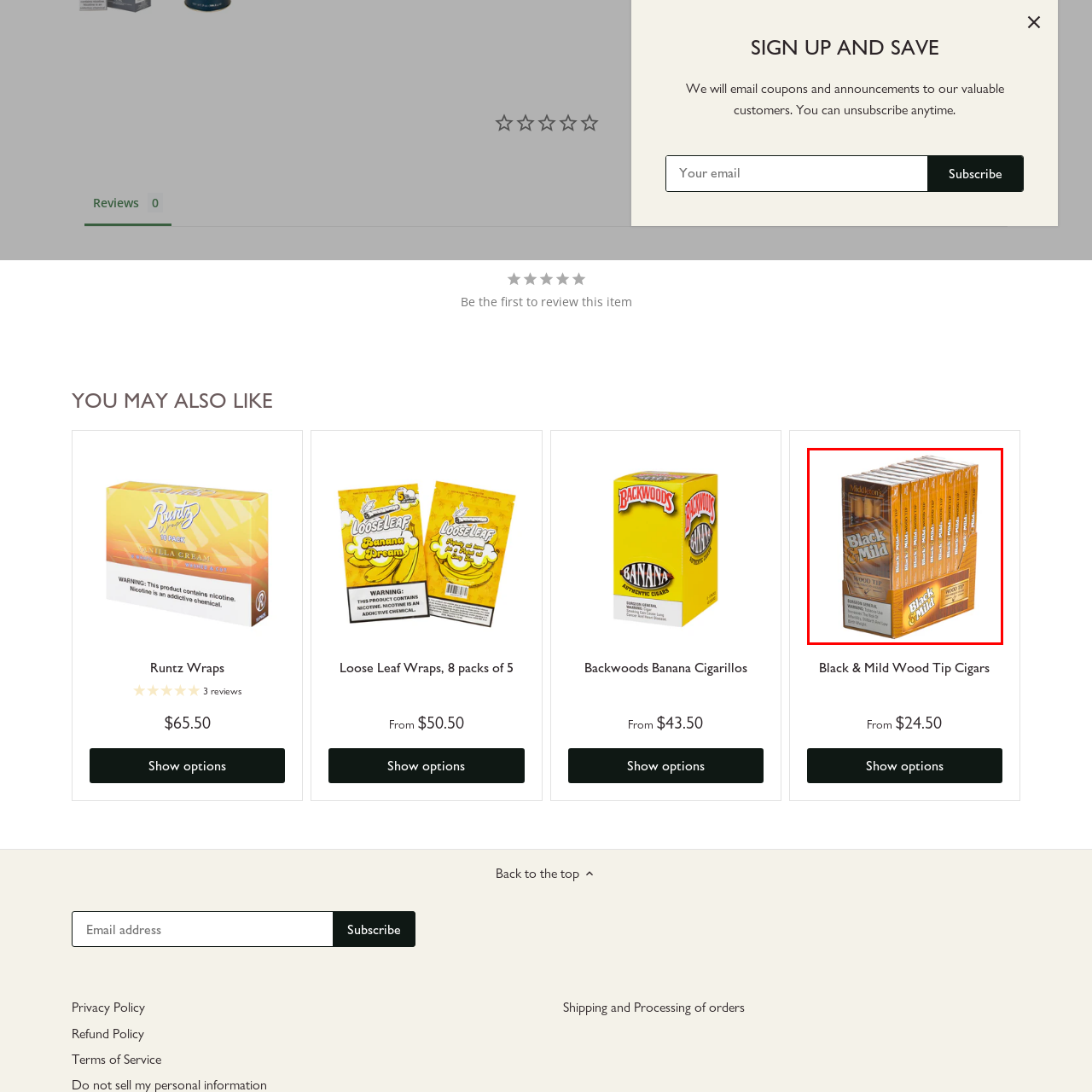Concentrate on the image area surrounded by the red border and answer the following question comprehensively: How many cigars are contained in the box?

The box is neatly stacked, indicating that it contains multiple cigars, making it convenient for consumers who want to purchase a pack of cigars.